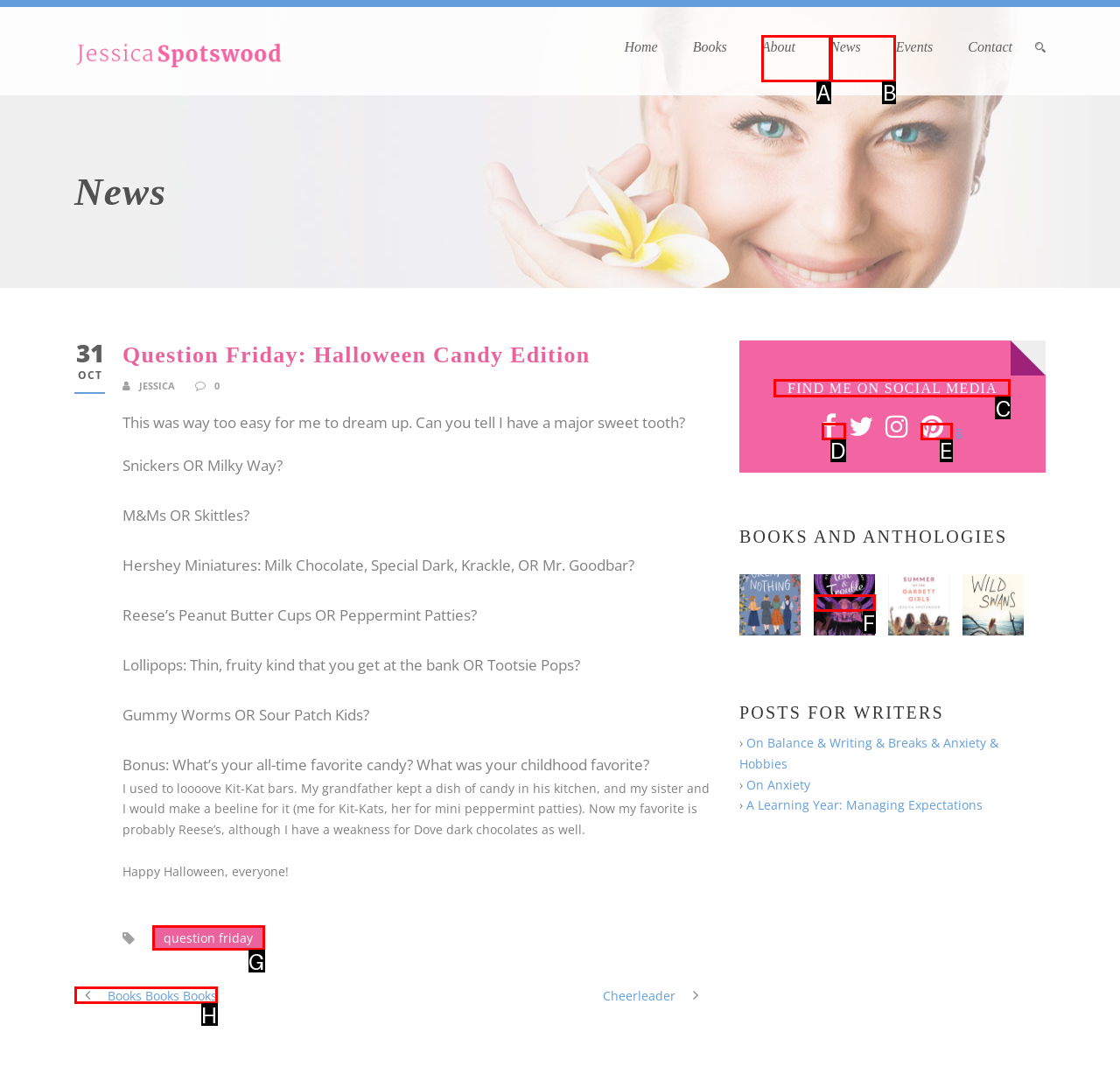Point out the HTML element I should click to achieve the following: Follow Jessica Spotswood on social media Reply with the letter of the selected element.

C